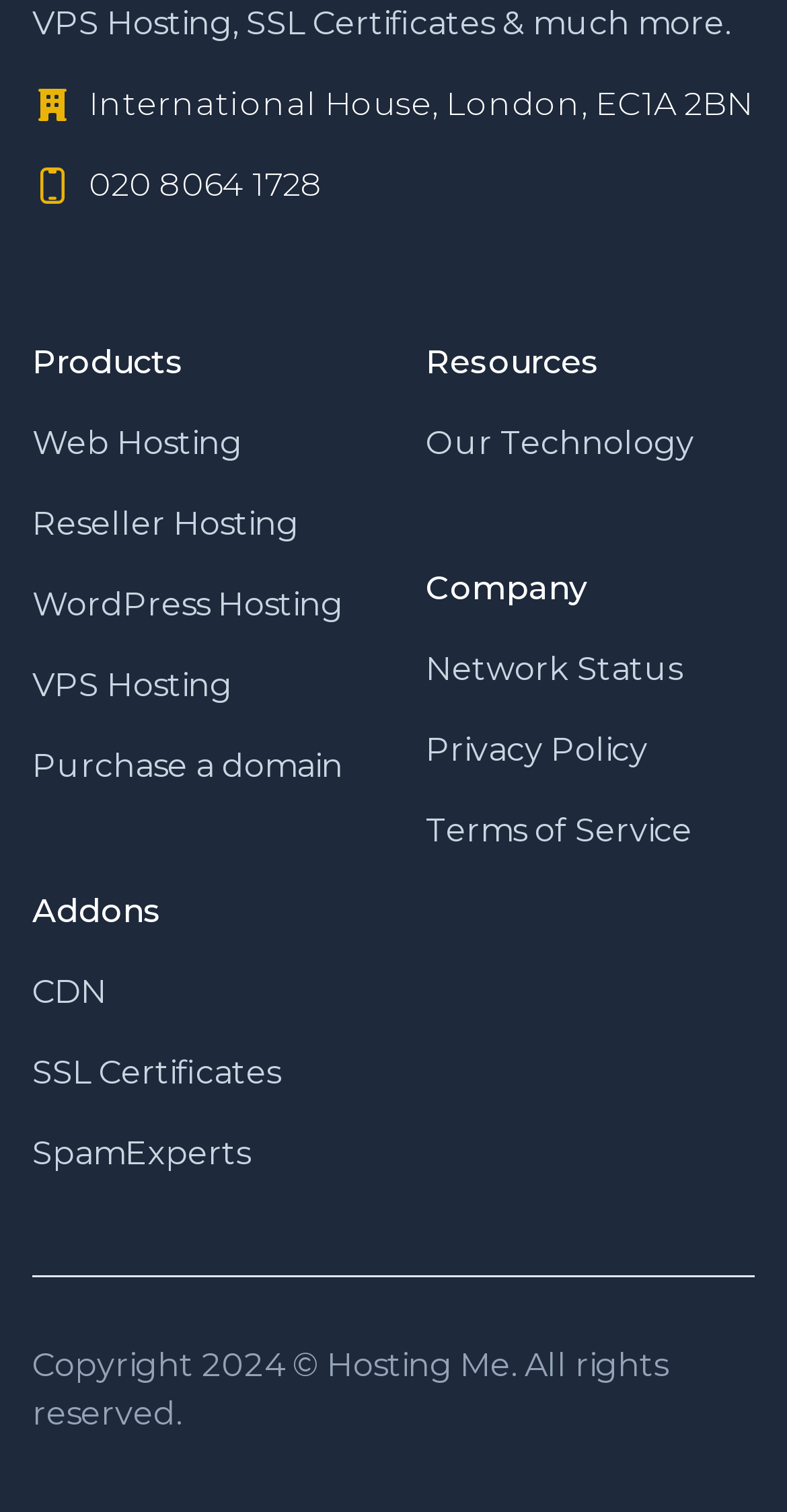Please identify the bounding box coordinates of the element's region that should be clicked to execute the following instruction: "read AUDI TT MK2 BUYING GUIDE". The bounding box coordinates must be four float numbers between 0 and 1, i.e., [left, top, right, bottom].

None